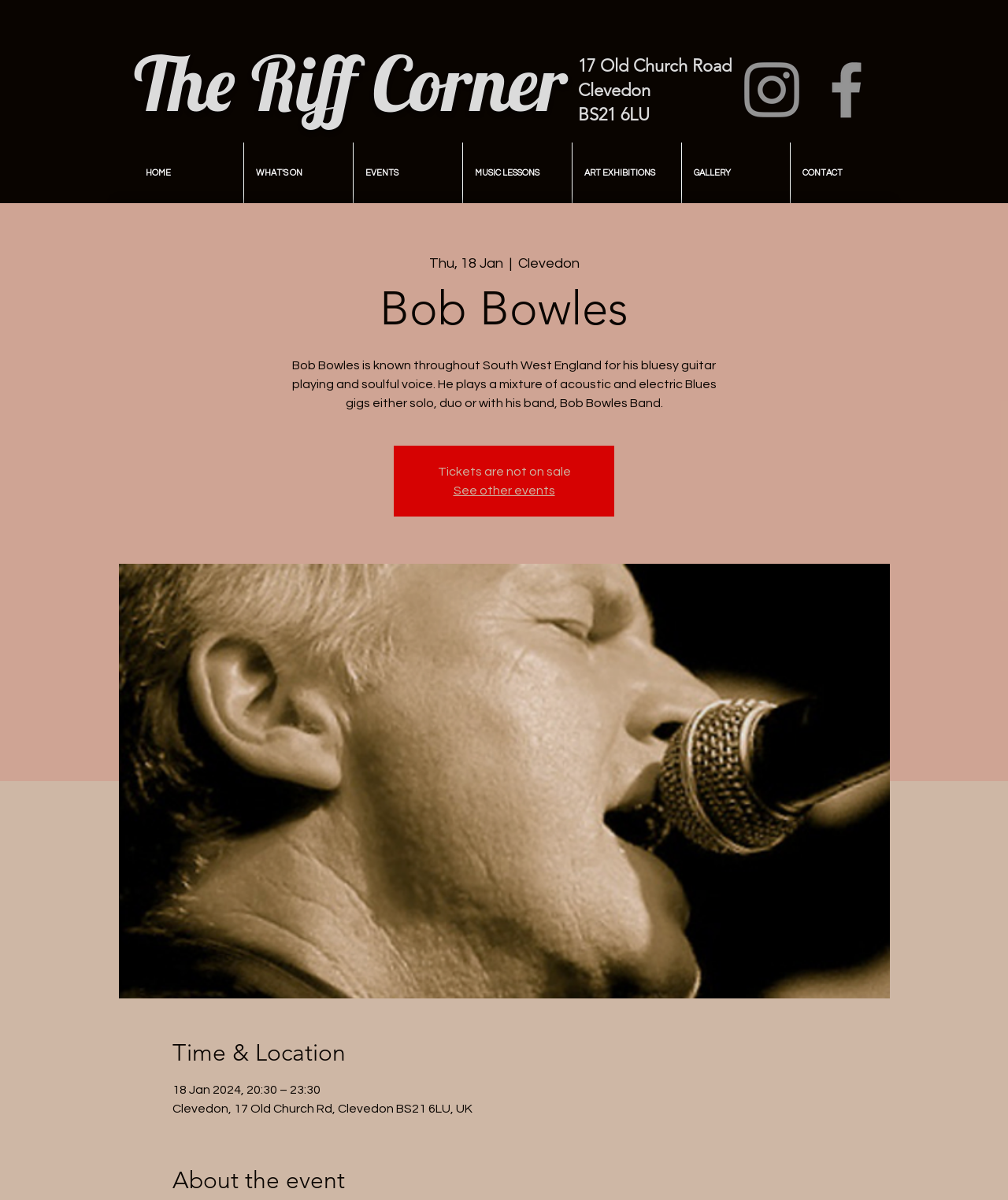Find and provide the bounding box coordinates for the UI element described with: "GALLERY".

[0.677, 0.119, 0.784, 0.17]